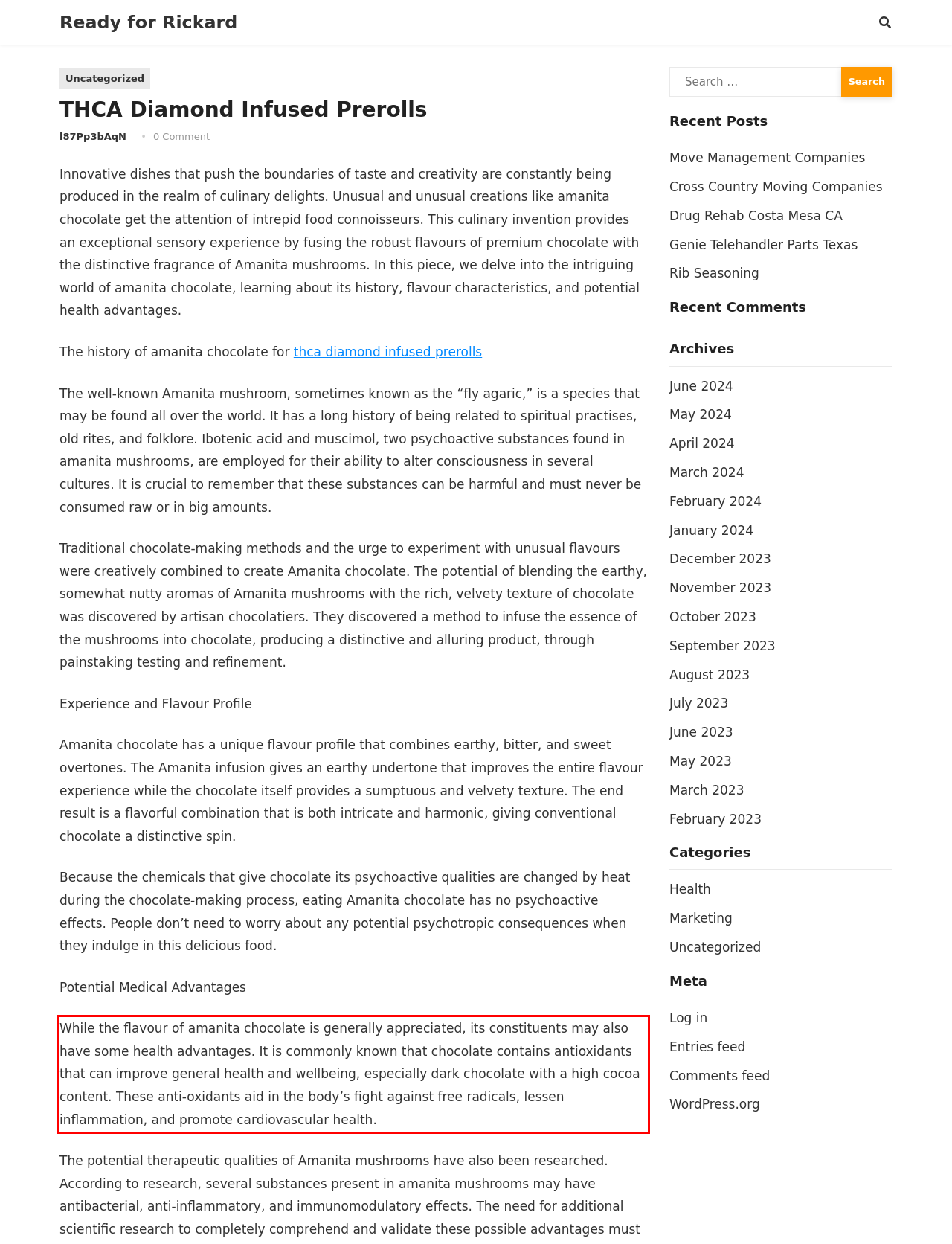Please perform OCR on the text content within the red bounding box that is highlighted in the provided webpage screenshot.

While the flavour of amanita chocolate is generally appreciated, its constituents may also have some health advantages. It is commonly known that chocolate contains antioxidants that can improve general health and wellbeing, especially dark chocolate with a high cocoa content. These anti-oxidants aid in the body’s fight against free radicals, lessen inflammation, and promote cardiovascular health.